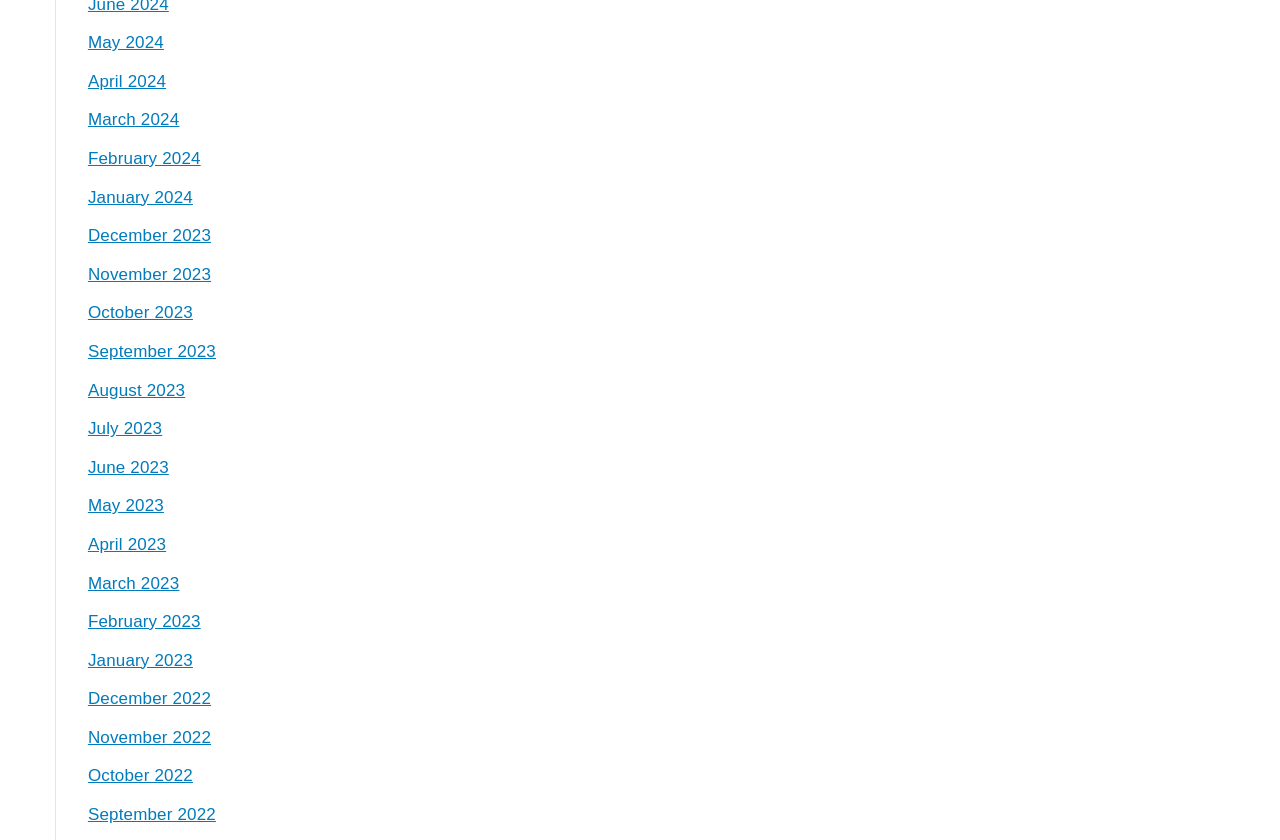Using the details in the image, give a detailed response to the question below:
What is the earliest month available?

By examining the list of links, I found that the earliest month available is December 2022, which is located at the bottom of the list.